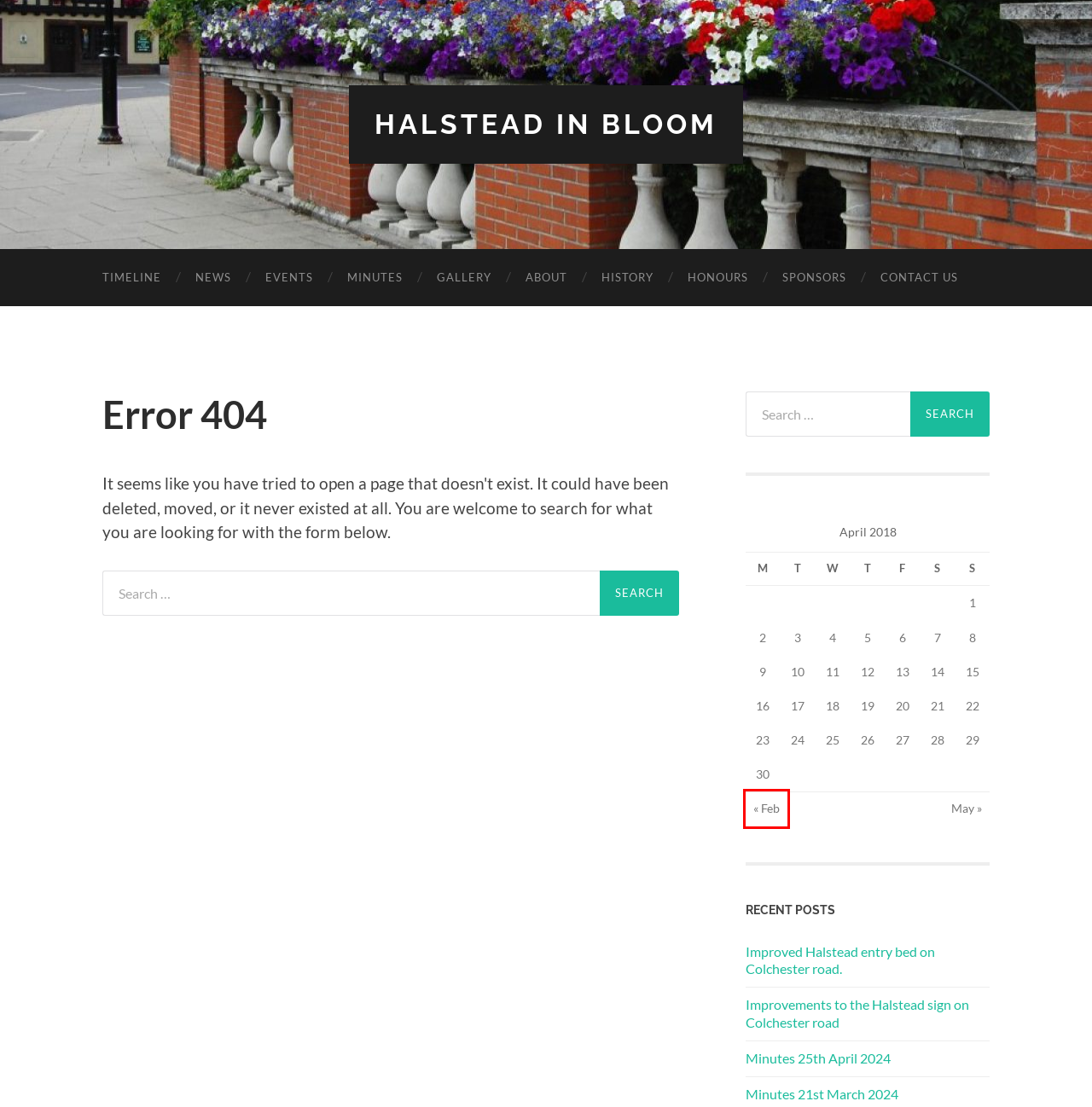Examine the screenshot of the webpage, noting the red bounding box around a UI element. Pick the webpage description that best matches the new page after the element in the red bounding box is clicked. Here are the candidates:
A. Minutes 21st March 2024 – Halstead In Bloom
B. Contact Us – Halstead In Bloom
C. Improvements to the Halstead sign on Colchester road – Halstead In Bloom
D. February 2018 – Halstead In Bloom
E. May 2018 – Halstead In Bloom
F. Halstead In Bloom
G. Gallery – Halstead In Bloom
H. Sponsors – Halstead In Bloom

D